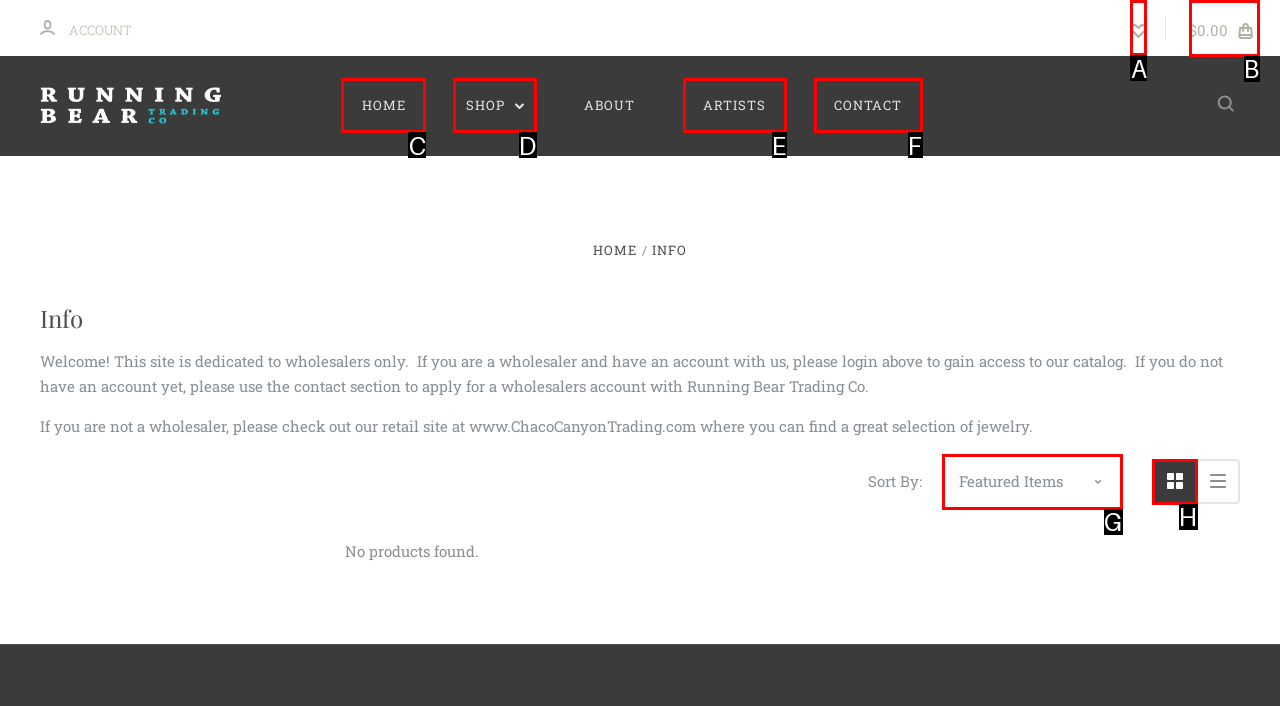Identify the HTML element I need to click to complete this task: view wishlist Provide the option's letter from the available choices.

A